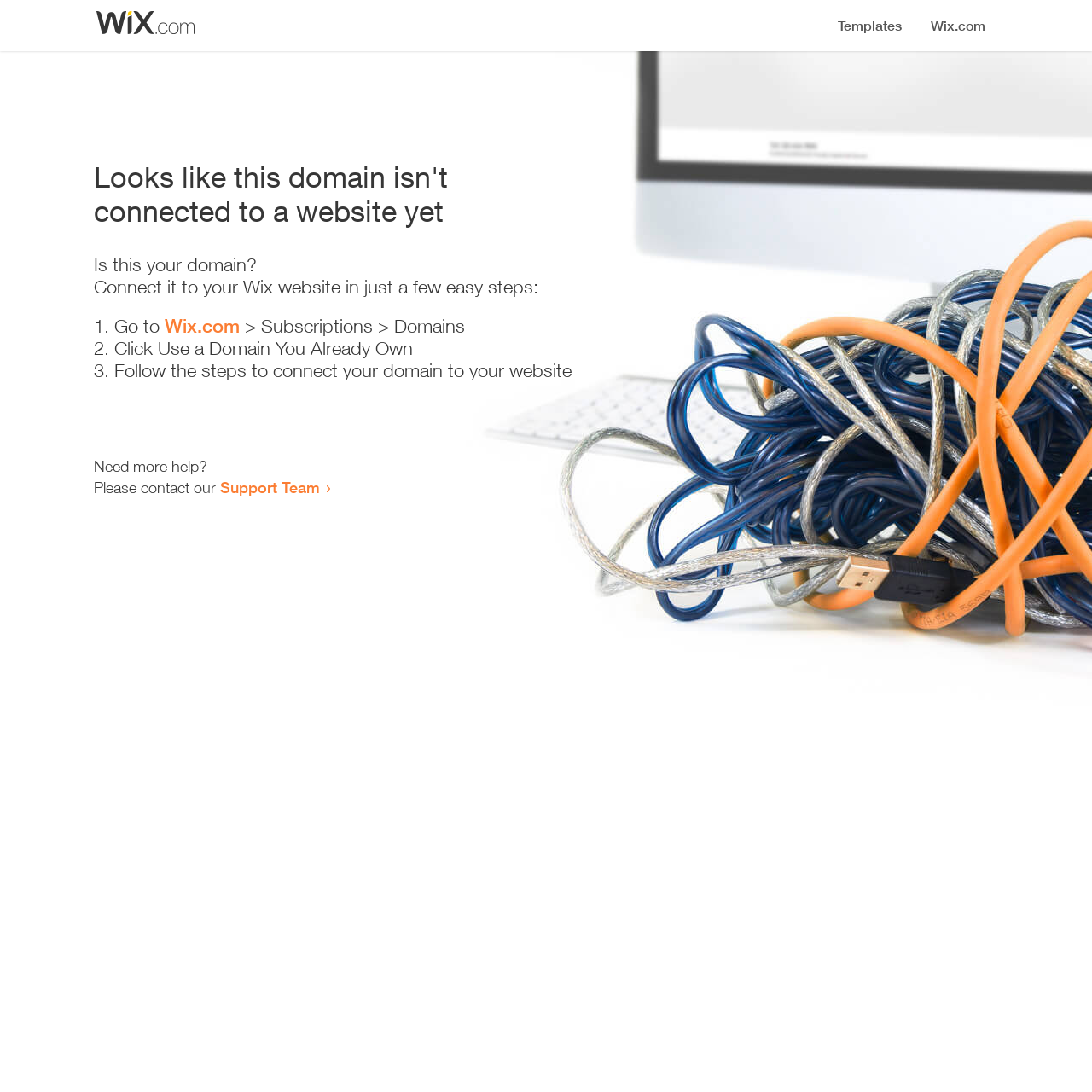Where can I get more help?
Please ensure your answer to the question is detailed and covers all necessary aspects.

The webpage provides a link to the 'Support Team' where I can get more help, as stated in the text 'Need more help? Please contact our Support Team'.